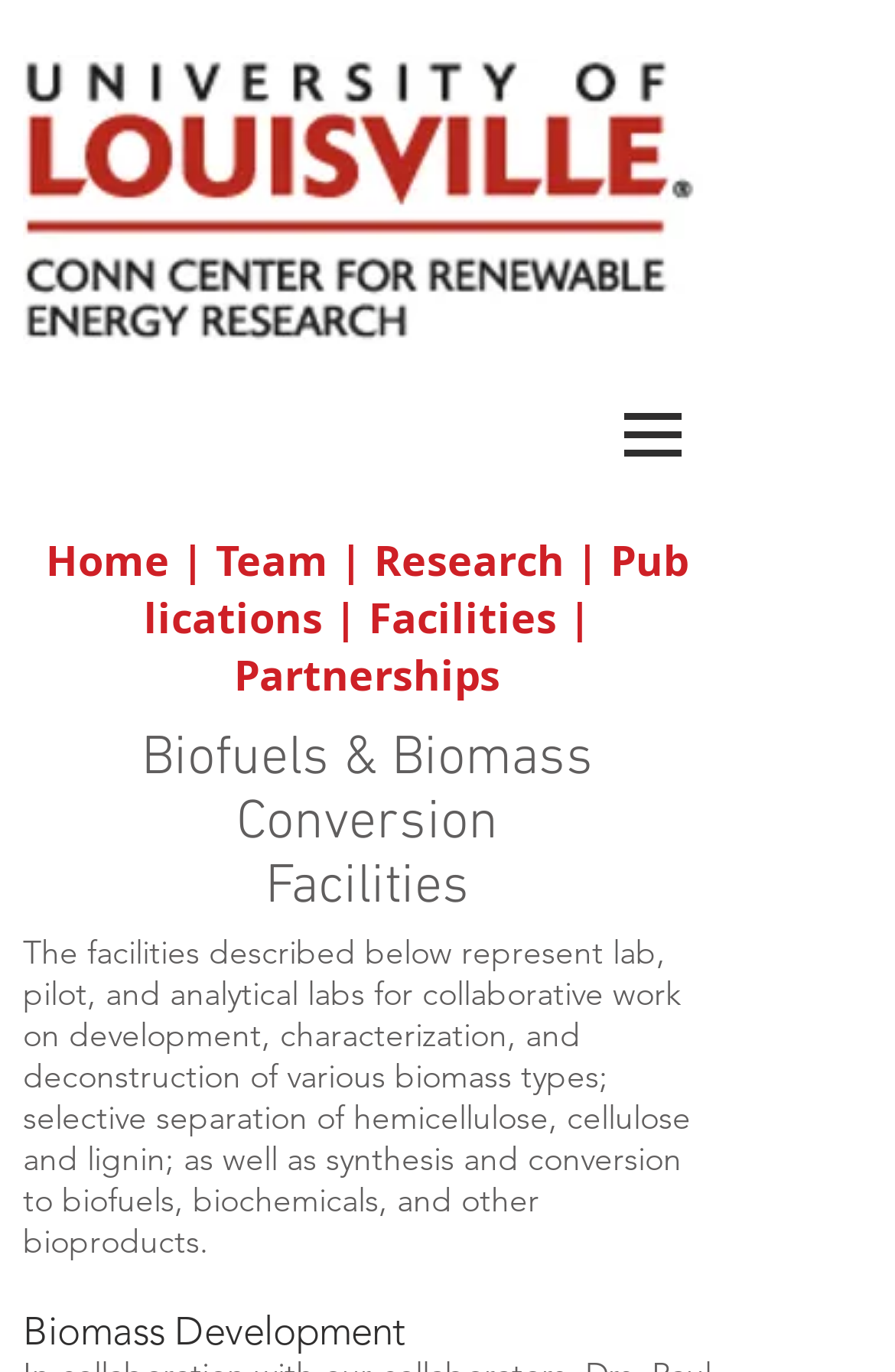What is the relationship between the headings 'Biofuels & Biomass Conversion' and 'Facilities'?
Please provide a comprehensive answer to the question based on the webpage screenshot.

The headings 'Biofuels & Biomass Conversion' and 'Facilities' are related topics, with the facilities being used for the development and conversion of biomass into biofuels and other bioproducts.